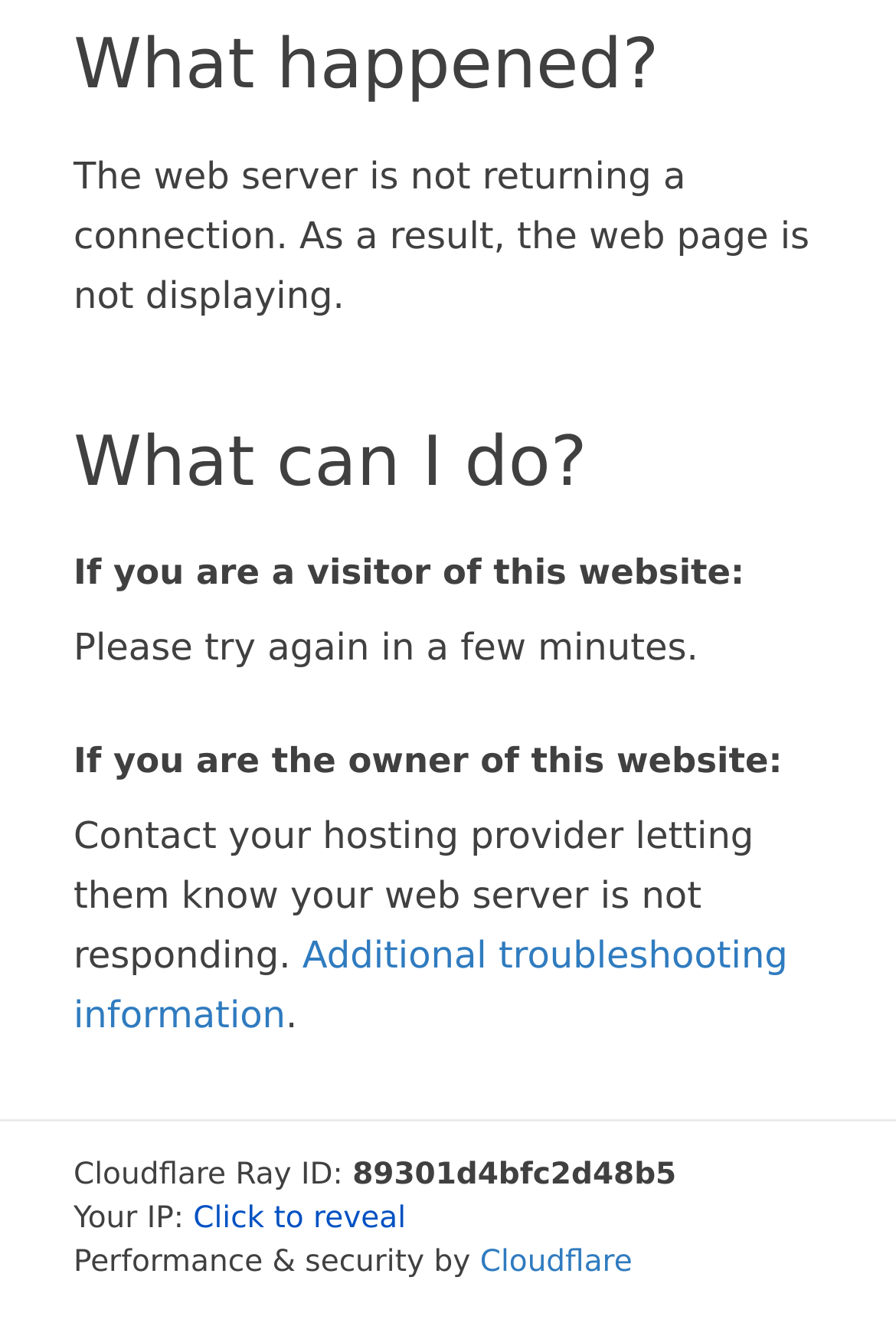What should a visitor of this website do?
Utilize the image to construct a detailed and well-explained answer.

The webpage suggests that if you are a visitor of this website, you should try again in a few minutes, as indicated in the StaticText element with the text 'Please try again in a few minutes.' which is located below the 'What can I do?' heading.